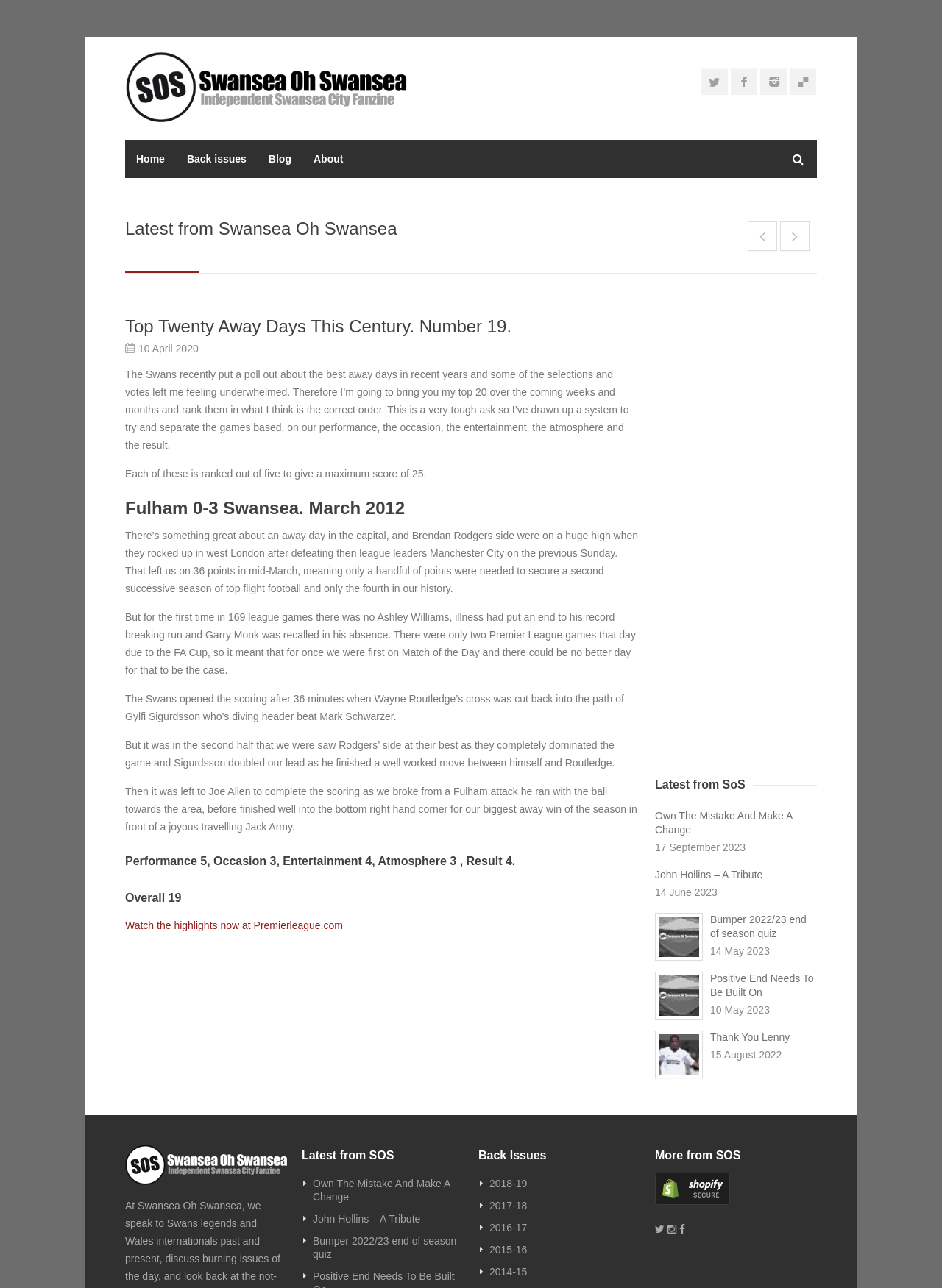Find the UI element described as: "2016-17" and predict its bounding box coordinates. Ensure the coordinates are four float numbers between 0 and 1, [left, top, right, bottom].

[0.52, 0.946, 0.68, 0.96]